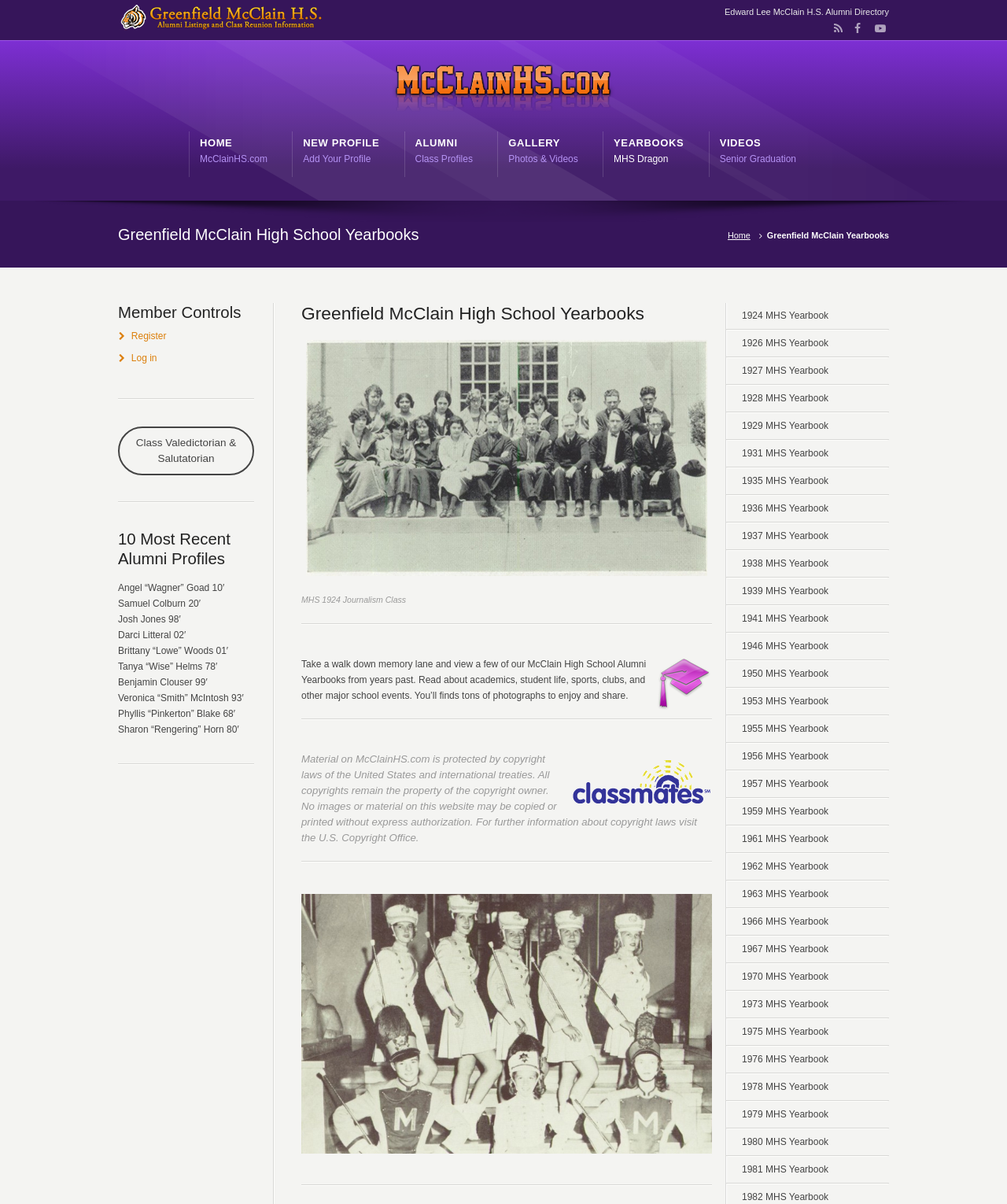Provide a comprehensive caption for the webpage.

This webpage is dedicated to Edward Lee McClain High School Alumni Yearbooks from Greenfield, Ohio. At the top, there is an image related to alumni listings, followed by a heading that reads "Edward Lee McClain H.S. Alumni Directory". Below this, there are three social media links: RSS, Facebook, and YouTube. 

On the left side, there is a menu with links to "Greenfield McClain Ohio Alumni", "HOME McClainHS.com", "NEW PROFILE Add Your Profile", "ALUMNI Class Profiles", "YEARBOOKS MHS Dragon", and "VIDEOS Senior Graduation". 

The main content of the webpage is divided into two sections. The first section has a heading "Greenfield McClain High School Yearbooks" and displays a list of yearbook links from 1924 to 1981. Each link is accompanied by a brief description of the yearbook. 

The second section has a heading "Take a walk down memory lane..." and provides a brief introduction to the yearbooks, explaining that they contain information about academics, student life, sports, clubs, and other major school events, along with many photographs. 

Below this introduction, there are several images, including a senior cap, classmates logo, and an image of Greenfield McClain High School students. 

The webpage also has a section dedicated to copyright information and a section titled "Member Controls" with links to "Register", "Log in", and "Class Valedictorian & Salutatorian". 

Finally, there is a section that lists the 10 most recent alumni profiles, displaying their names, graduation years, and a brief description.